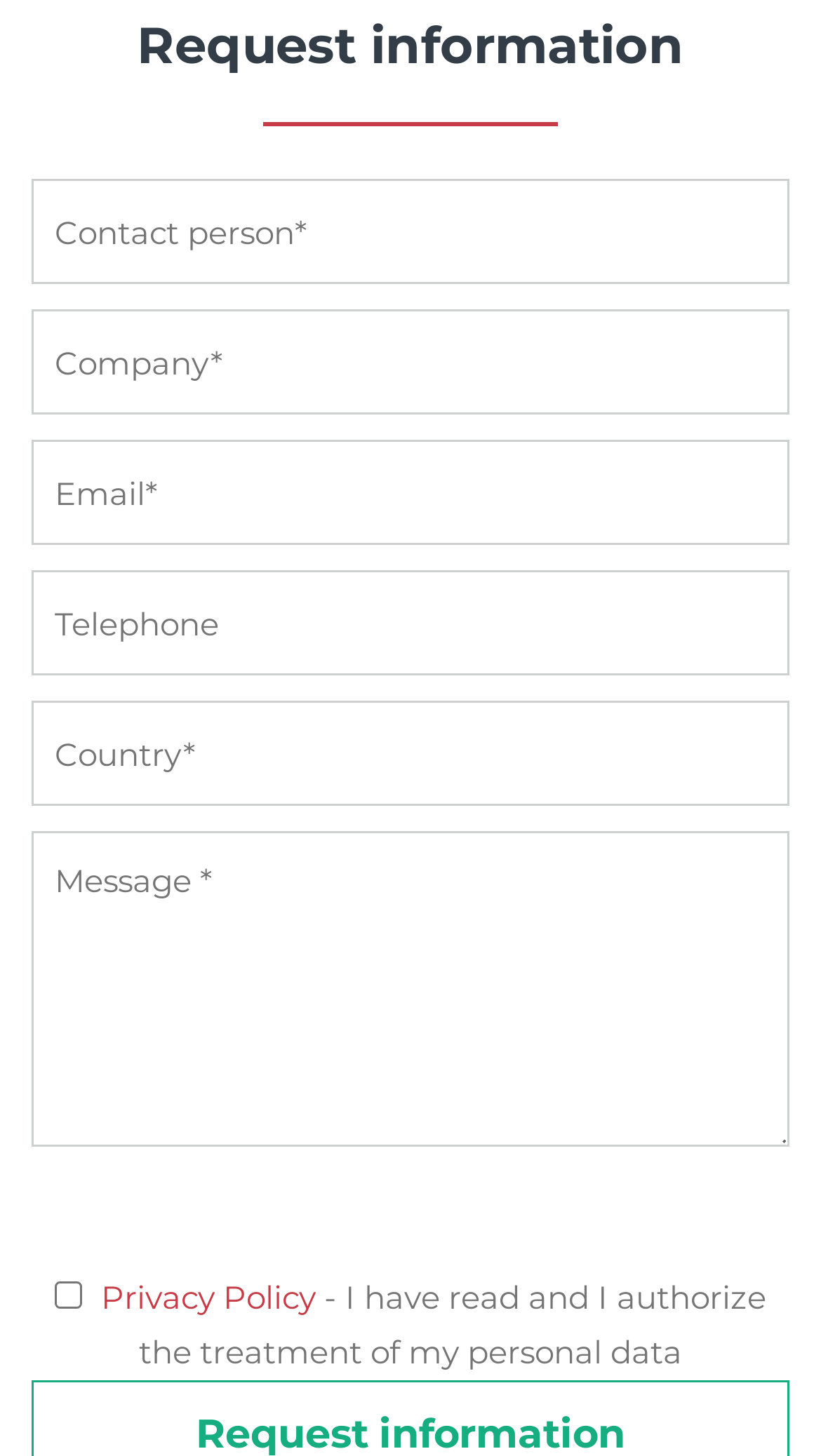Examine the screenshot and answer the question in as much detail as possible: What is the link at the bottom of the form?

At the bottom of the form, there is a link labeled 'Privacy Policy', which suggests that it leads to a page that outlines the website's privacy policy.